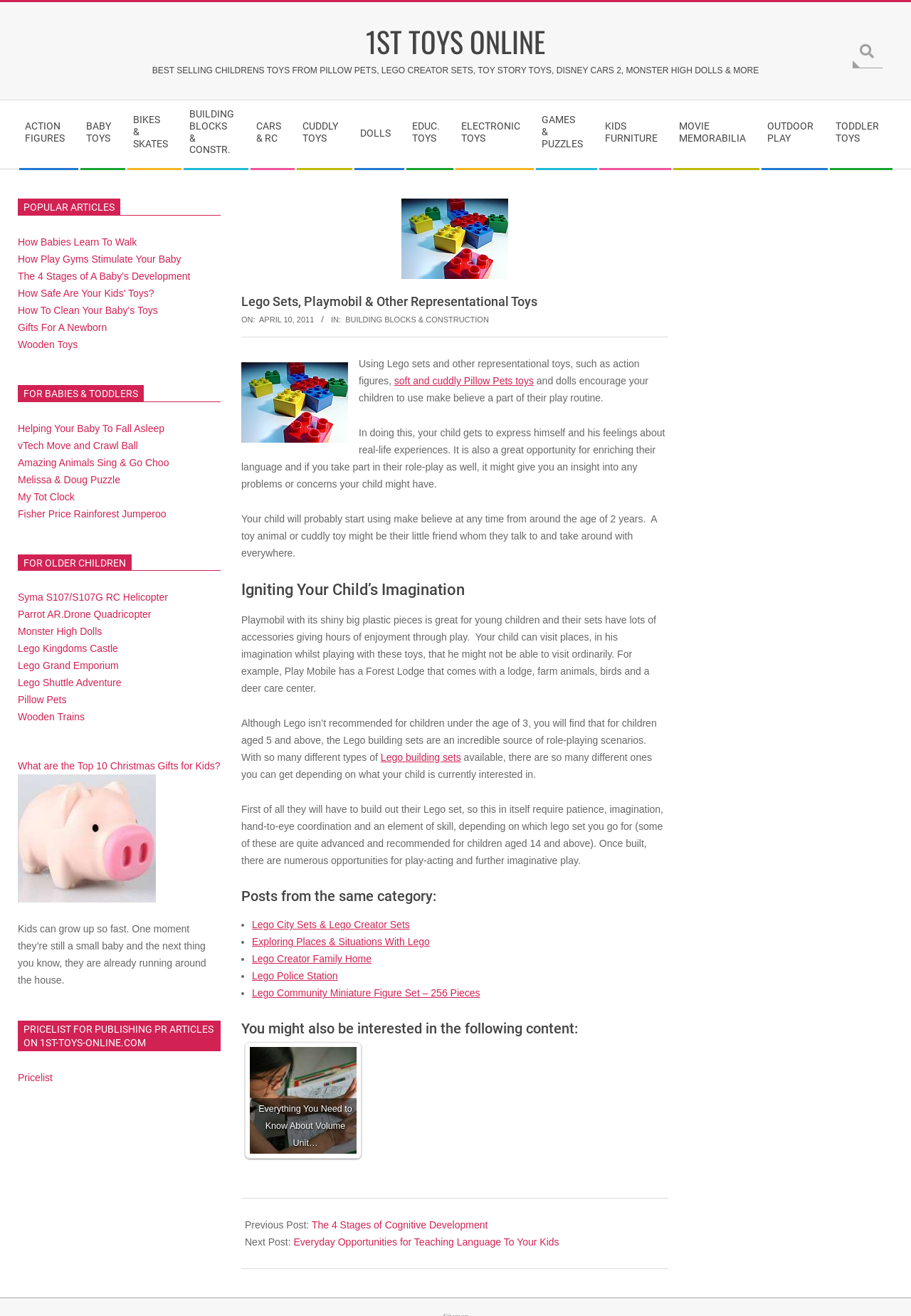What is the title of the first article on the webpage?
Please provide a detailed answer to the question.

I looked at the article section on the webpage and found that the first article is titled 'Lego Sets, Playmobil & Other Representational Toys', which is a heading element.